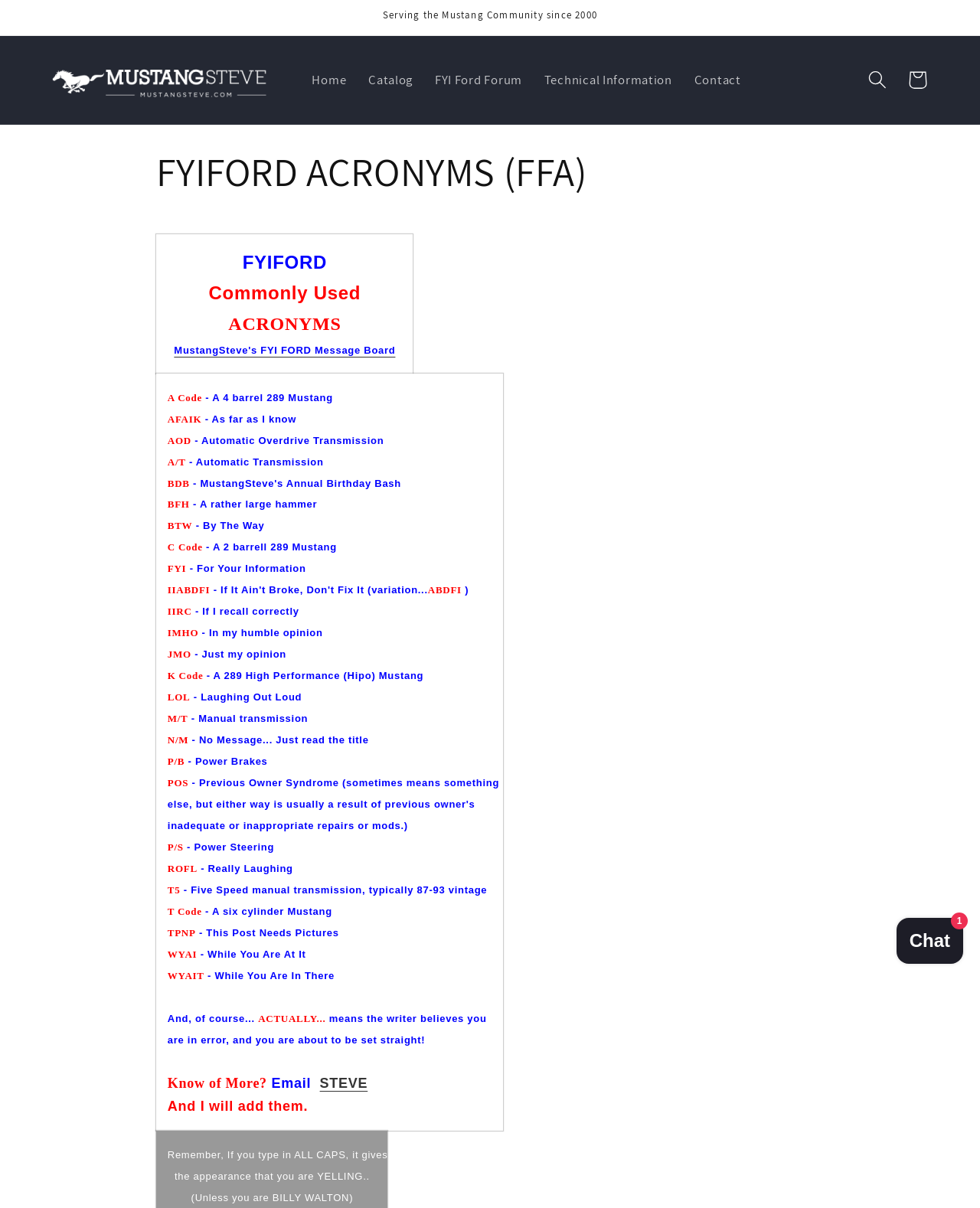Please provide the bounding box coordinates for the element that needs to be clicked to perform the following instruction: "Chat with the Shopify online store". The coordinates should be given as four float numbers between 0 and 1, i.e., [left, top, right, bottom].

[0.91, 0.76, 0.988, 0.801]